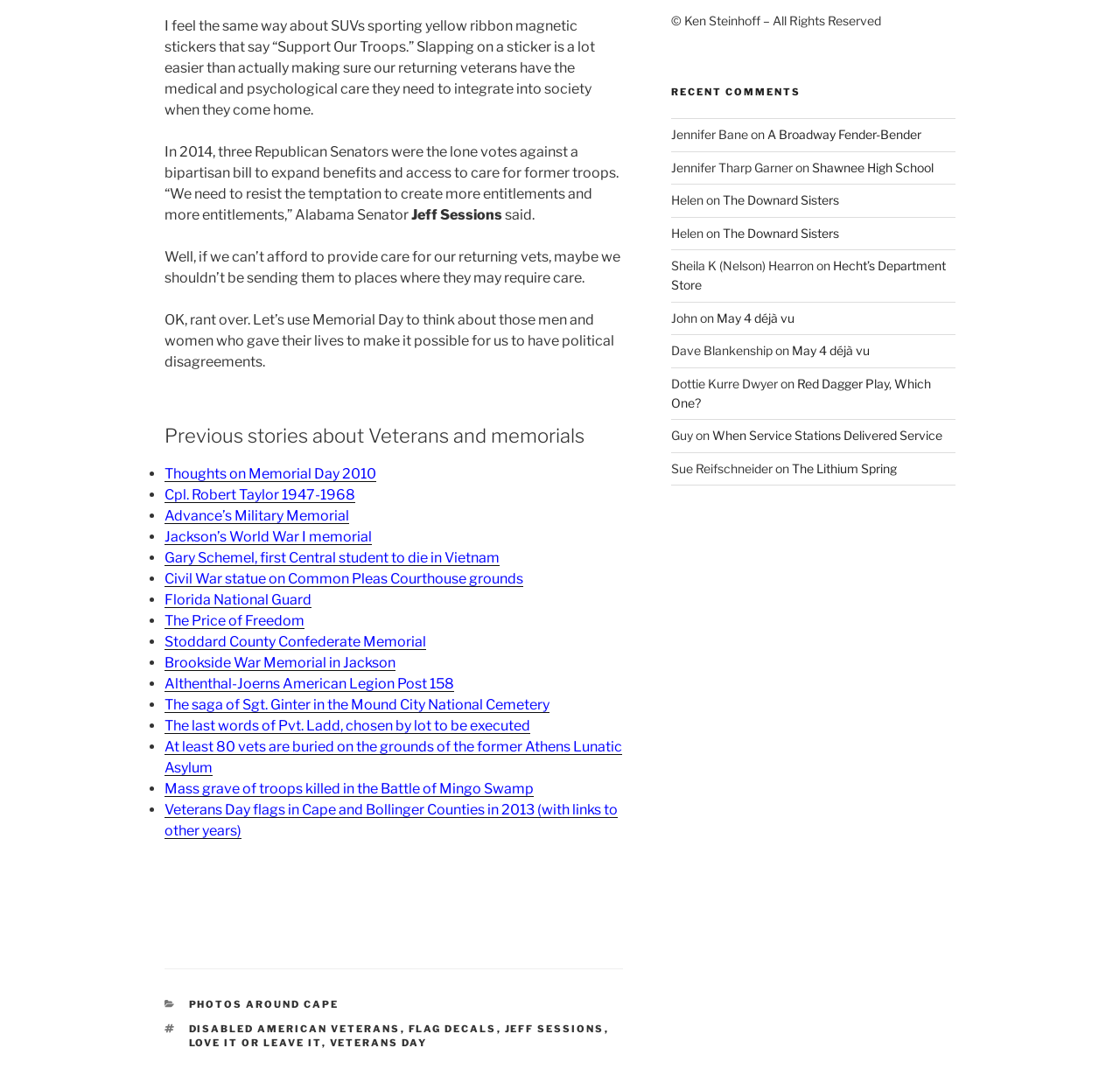Pinpoint the bounding box coordinates for the area that should be clicked to perform the following instruction: "Click on the link 'Cpl. Robert Taylor 1947-1968'".

[0.147, 0.452, 0.317, 0.468]